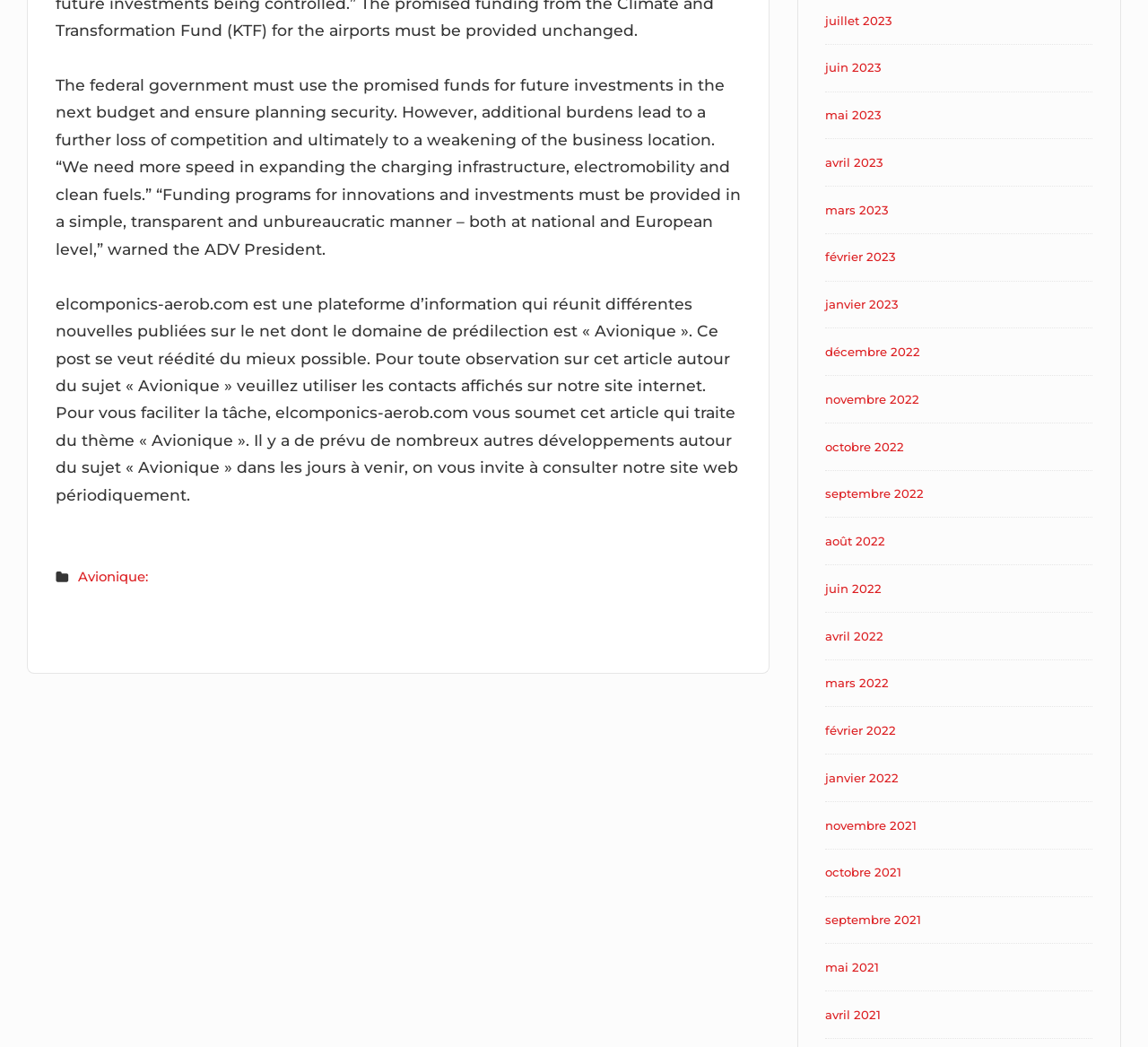How many months are listed on the webpage?
Make sure to answer the question with a detailed and comprehensive explanation.

The webpage contains a list of links with month names, starting from 'juillet 2023' and going back to 'novembre 2021'. There are 15 distinct month names listed on the webpage.